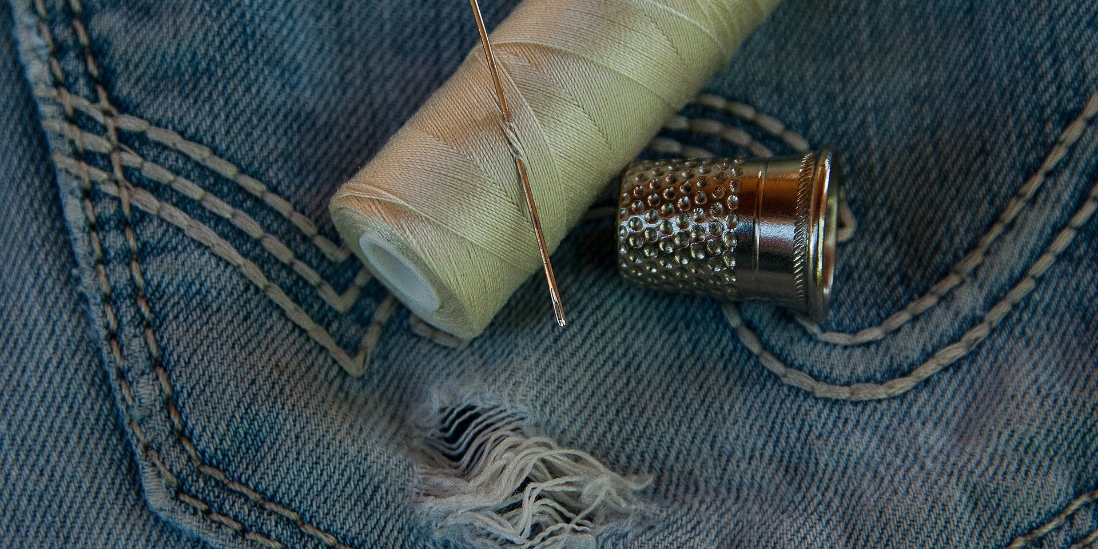What is the condition of the denim fabric?
Using the image as a reference, answer the question with a short word or phrase.

Frayed